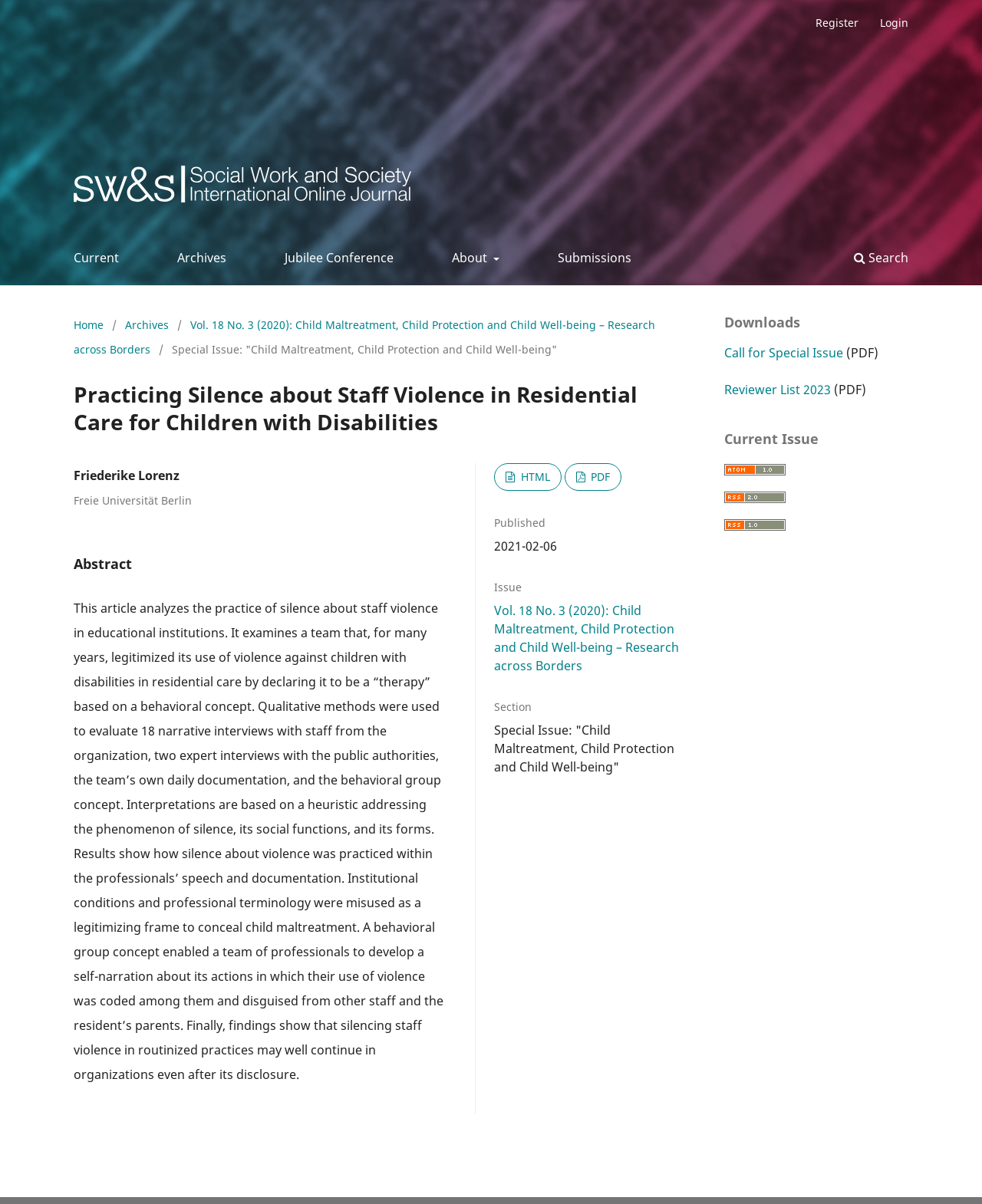Refer to the screenshot and give an in-depth answer to this question: What is the name of the journal?

I found the name of the journal by looking at the top of the webpage, where it says 'Practicing Silence about Staff Violence in Residential Care for Children with Disabilities | Social Work & Society'. The second part of the title is the name of the journal.